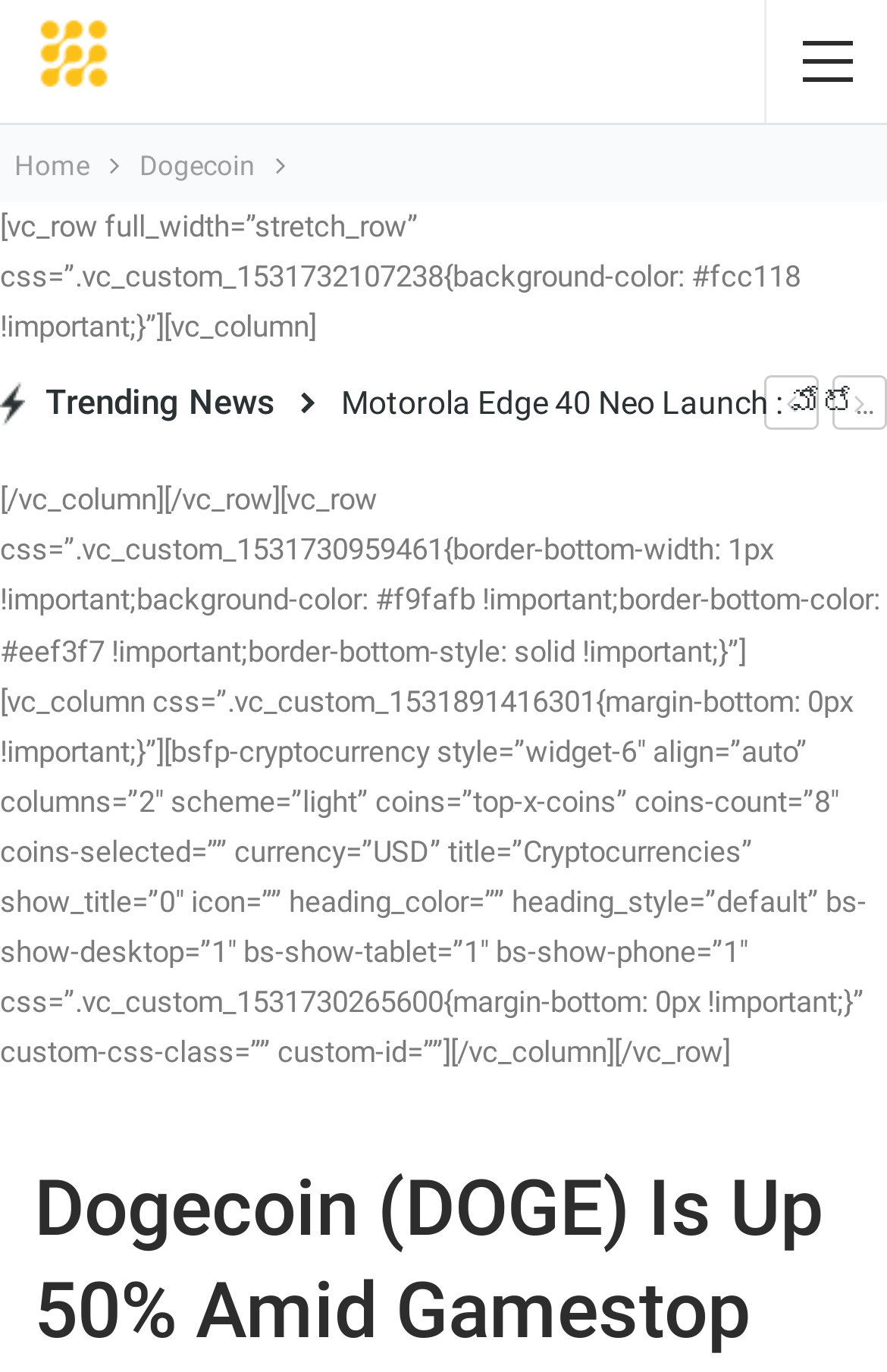Write a detailed summary of the webpage, including text, images, and layout.

The webpage appears to be a news article about cryptocurrency, specifically Dogecoin. At the top, there is a logo image of "Crypto Currency News" on the left side, taking up about 64% of the width. Below the logo, there is a navigation bar with two links, "Home" and "Dogecoin", which are aligned to the left.

Further down, there is a section with a yellow background, which contains a heading "Trending News" on the left side. Below this section, there is a large block of content that takes up most of the page, with a light gray background and a thin border at the top. This block contains a list of top cryptocurrencies, with 8 items displayed in 2 columns. The list is titled "Cryptocurrencies" and shows the coins' prices in USD.

The overall layout of the page is organized, with clear headings and concise text. The use of different background colors and borders helps to separate the different sections of the page.